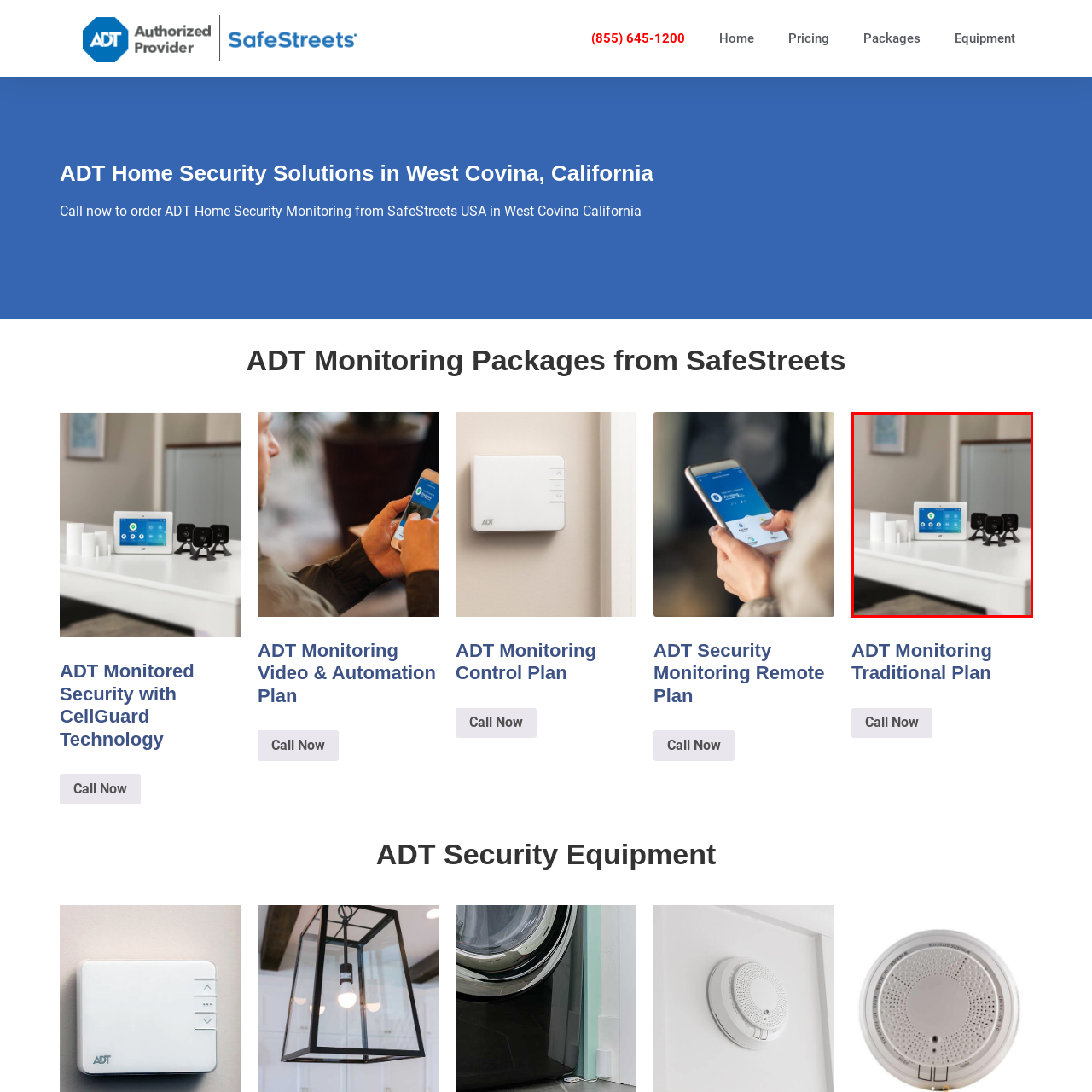Check the area bordered by the red box and provide a single word or phrase as the answer to the question: How many motion sensors are in the image?

several